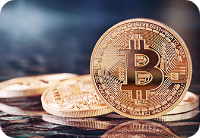Provide a rich and detailed narrative of the image.

The image features a close-up of a Bitcoin, which is characterized by its iconic gold color and the prominent Bitcoin logo engraved on its surface. The Bitcoin is positioned in the foreground, slightly tilted, showcasing its intricacies, including the detailed patterns and inscriptions typical of cryptocurrency coins. In the background, additional coins are slightly blurred, emphasizing the focus on the Bitcoin while also indicating a broader collection of digital currencies. This image encapsulates the essence of cryptocurrency investment, particularly in light of recent trends and developments in the market, such as Bitcoin's resurgence in value and its impact on trading platforms, highlighted in articles discussing market dynamics and investment opportunities in 2023.